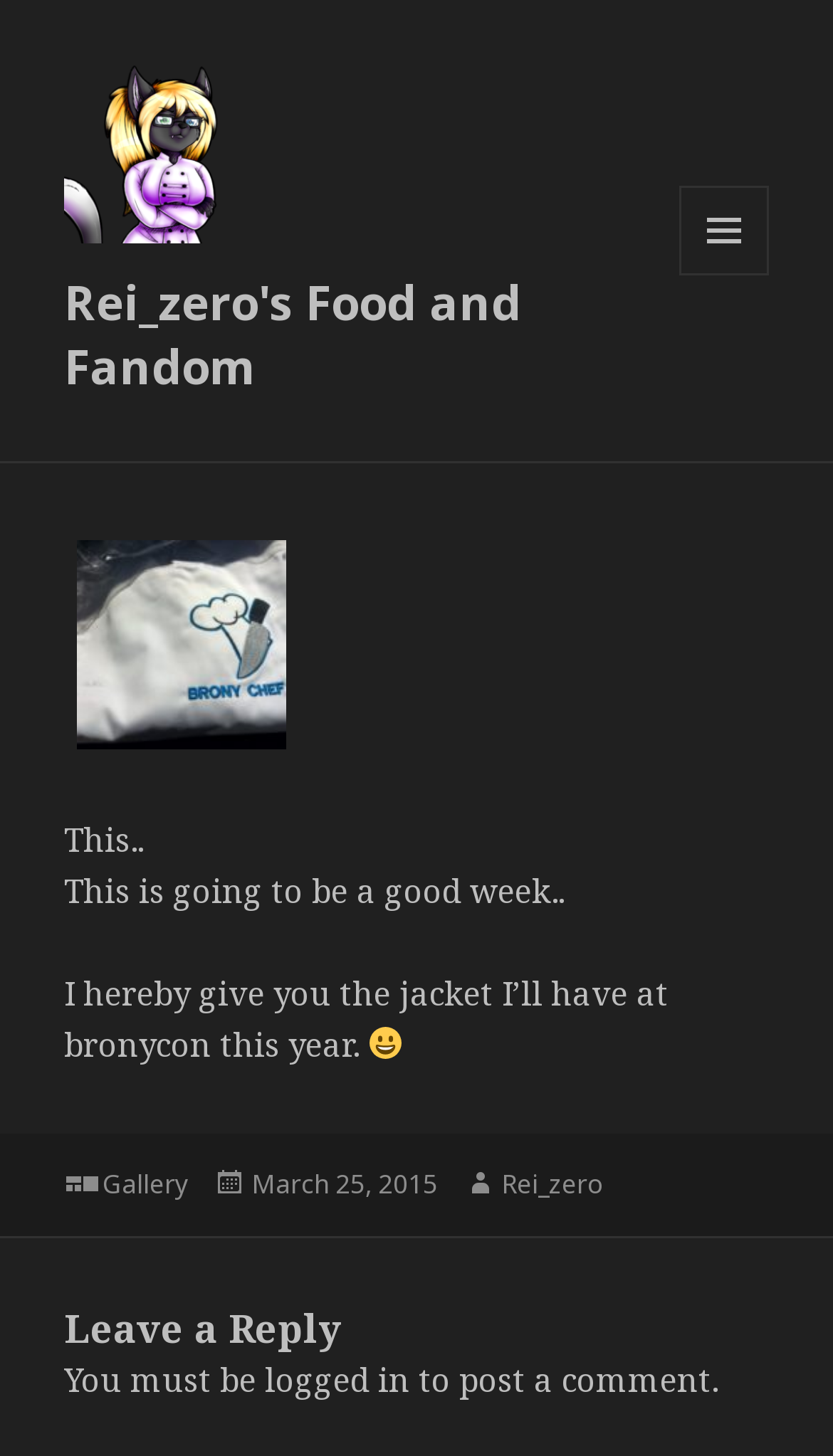Determine the bounding box coordinates of the region I should click to achieve the following instruction: "Leave a reply". Ensure the bounding box coordinates are four float numbers between 0 and 1, i.e., [left, top, right, bottom].

[0.077, 0.894, 0.923, 0.929]